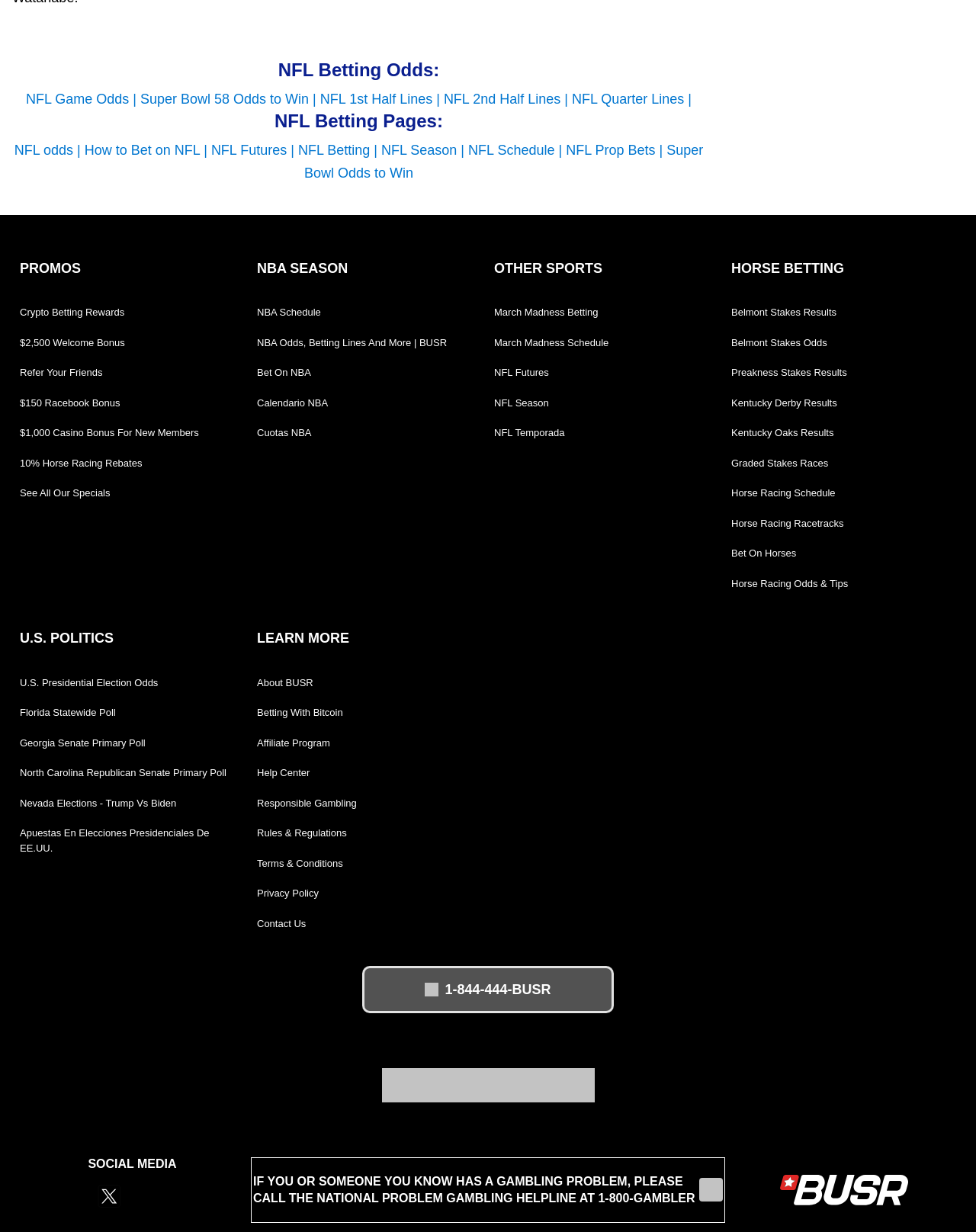Locate the coordinates of the bounding box for the clickable region that fulfills this instruction: "Get Crypto Betting Rewards".

[0.02, 0.243, 0.251, 0.265]